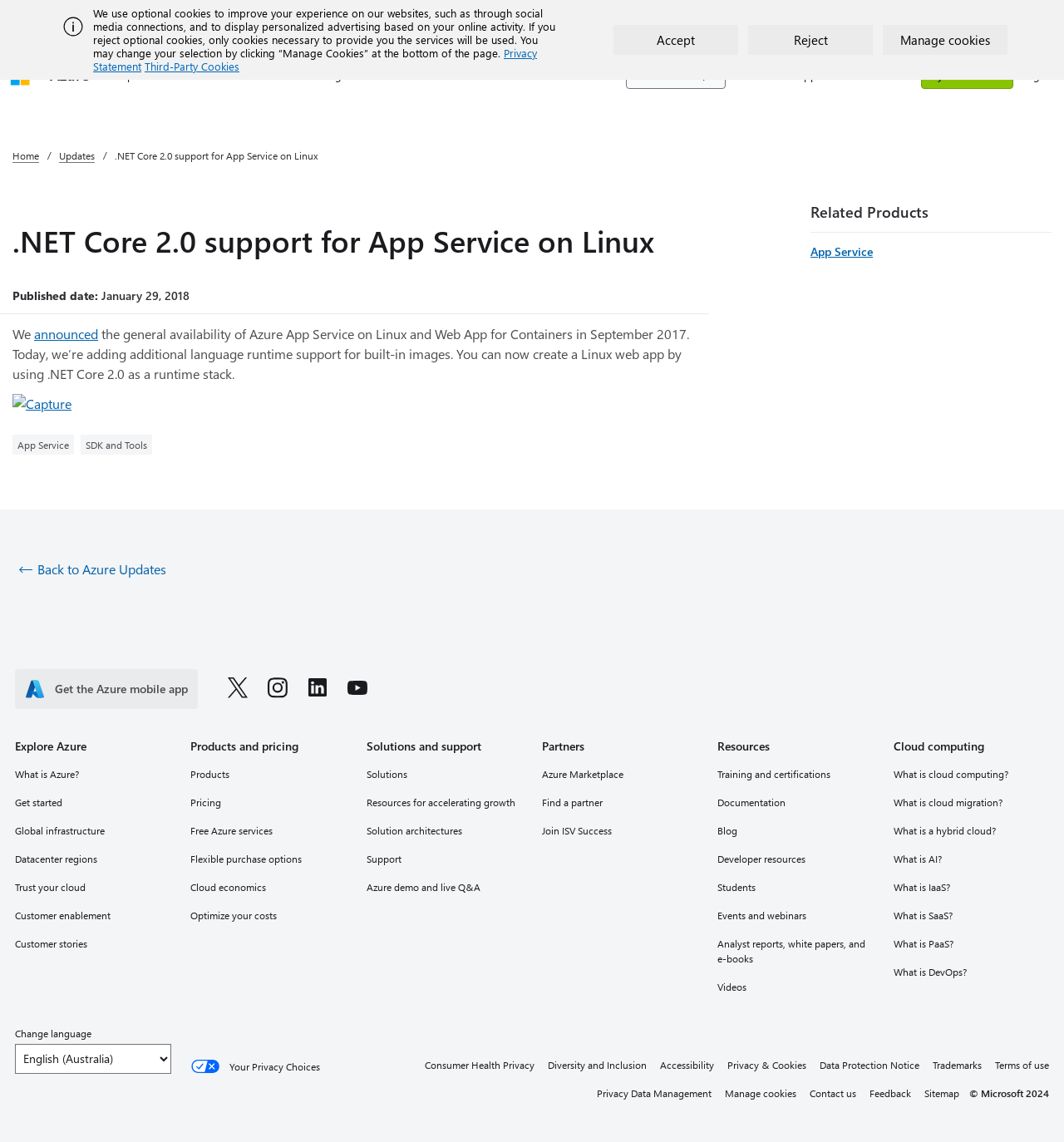Determine the bounding box coordinates of the clickable element necessary to fulfill the instruction: "Log in". Provide the coordinates as four float numbers within the 0 to 1 range, i.e., [left, top, right, bottom].

None